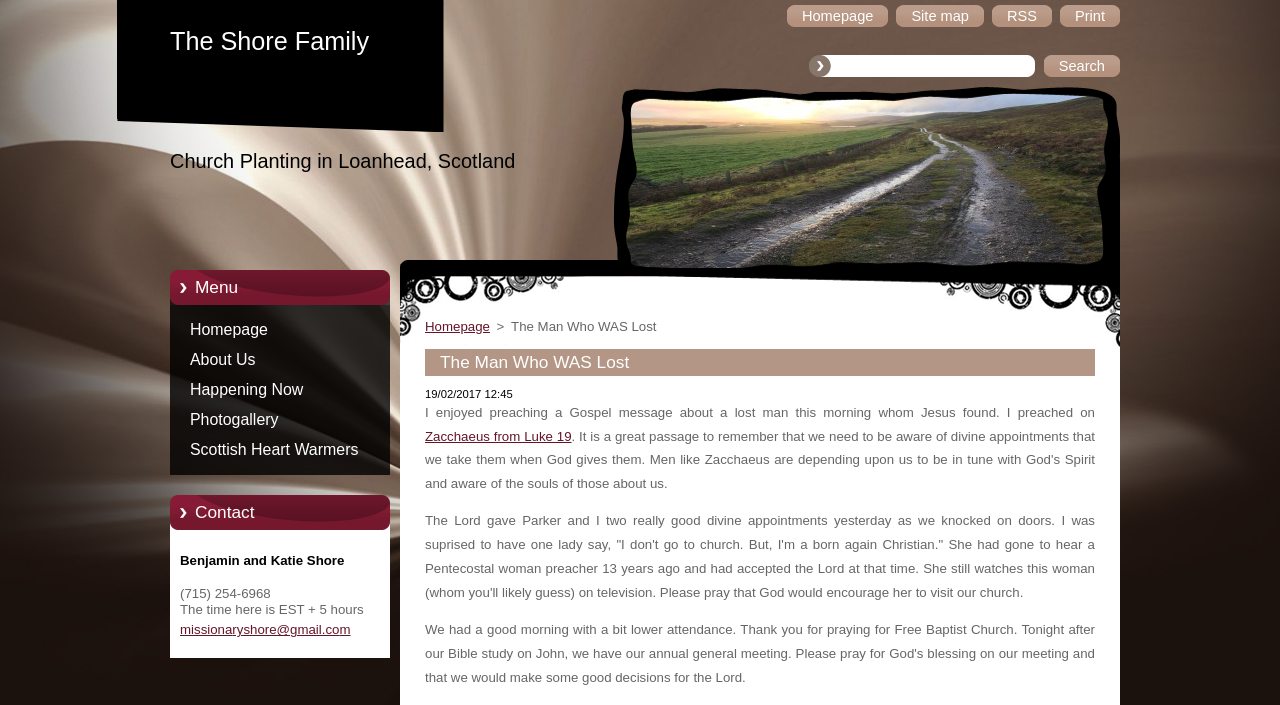Point out the bounding box coordinates of the section to click in order to follow this instruction: "visit the about us page".

[0.125, 0.489, 0.336, 0.532]